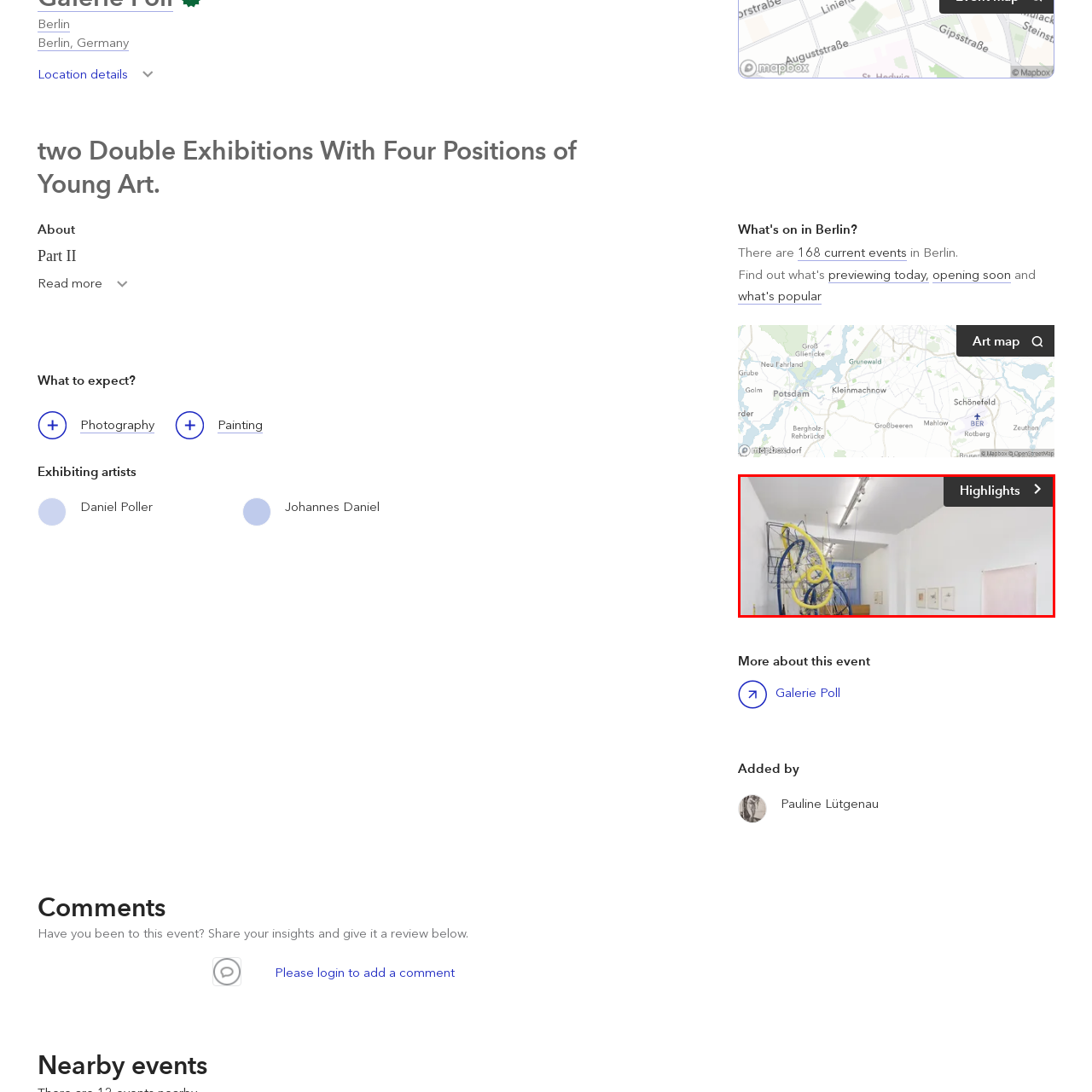What is the effect of the lighting on the artwork?
Look at the area highlighted by the red bounding box and answer the question in detail, drawing from the specifics shown in the image.

According to the caption, the lighting enhances the artwork's features, which means it highlights the details and makes them more visible, and also casts subtle shadows, adding depth and dimension to the installation.